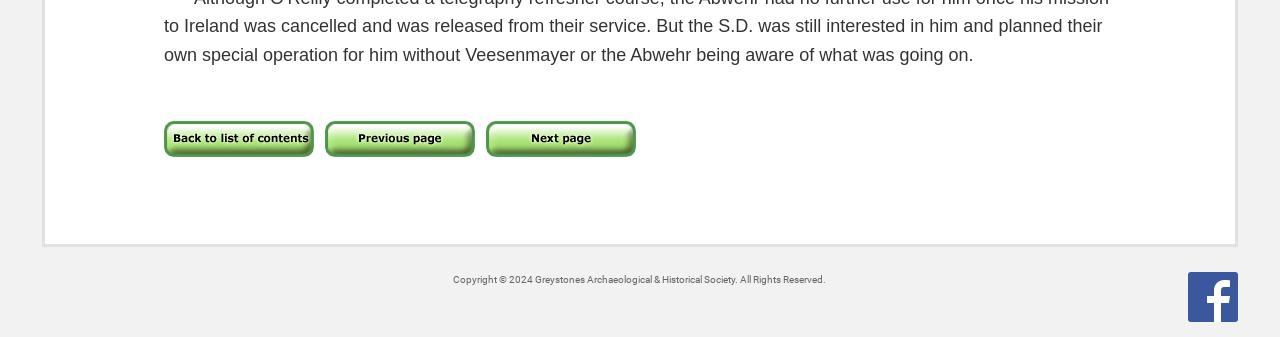What is the purpose of the image accompanying the 'Back to list of contents' link?
Please respond to the question with a detailed and well-explained answer.

I analyzed the image element accompanying the 'Back to list of contents' link and inferred that it serves as an icon to visually represent the link's purpose. The image is likely a graphical representation of the link's text, making it easier for users to understand the link's function.